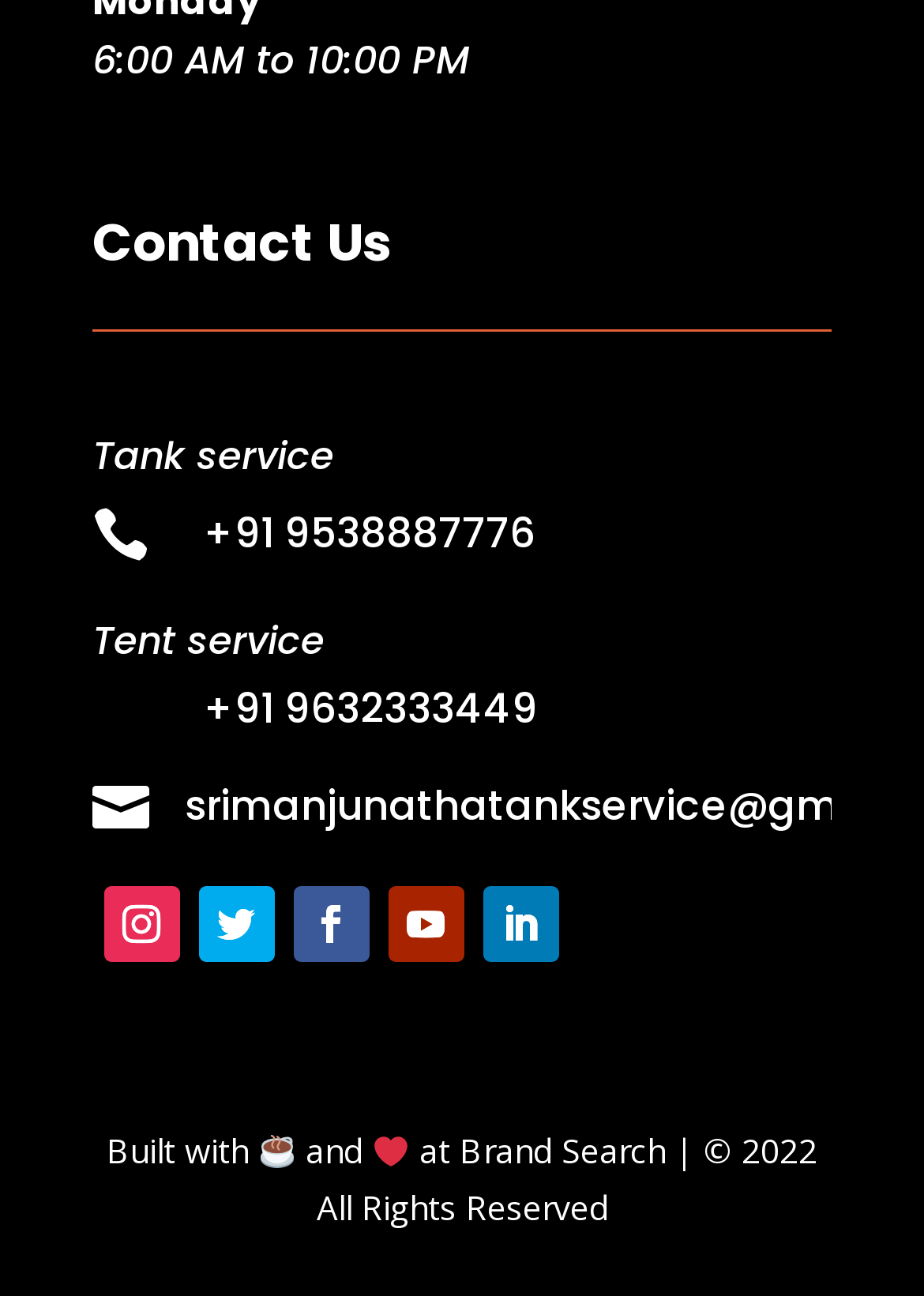Determine the bounding box coordinates for the region that must be clicked to execute the following instruction: "Contact us".

[0.1, 0.159, 0.423, 0.216]